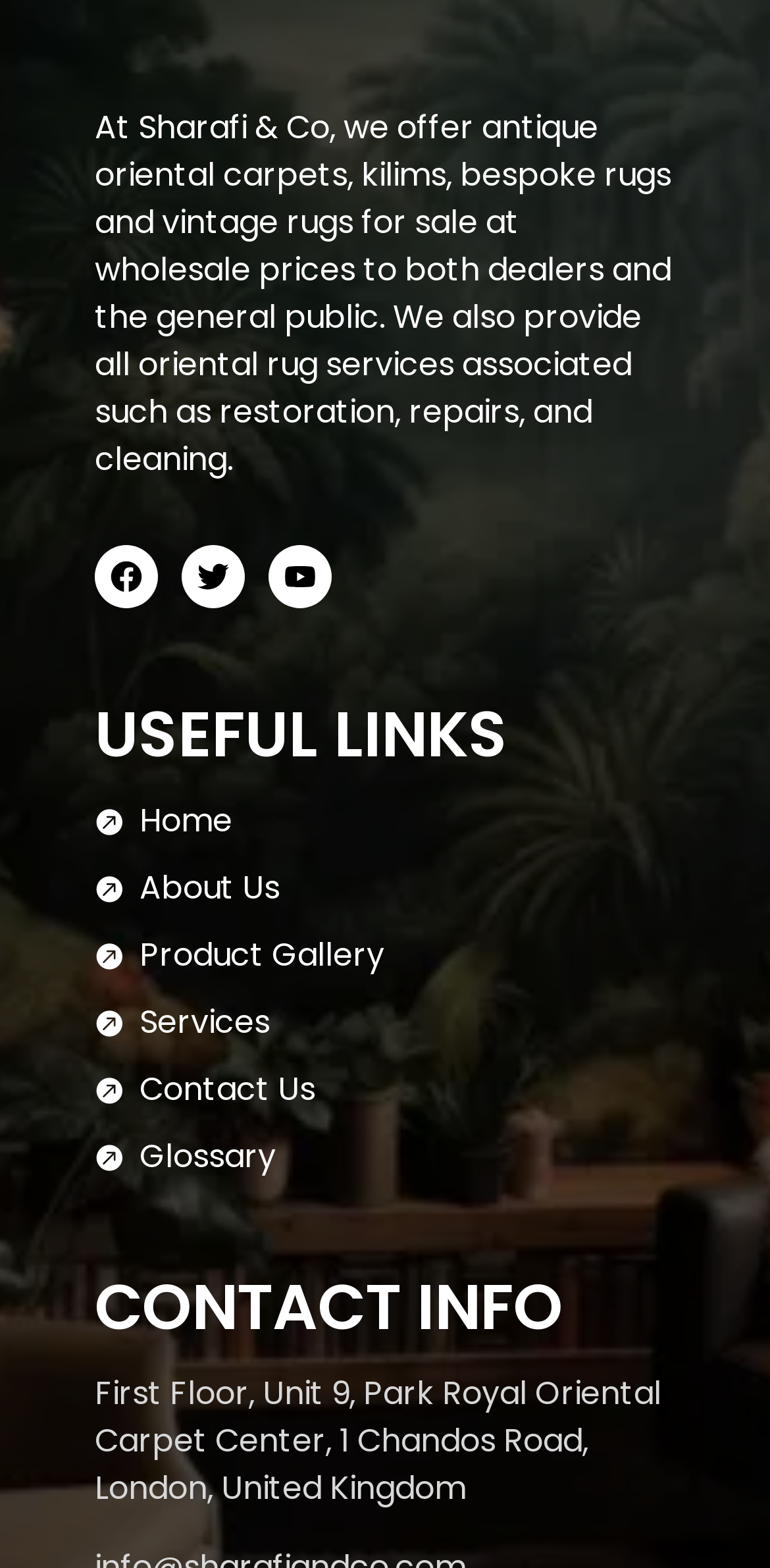Please identify the bounding box coordinates of the area that needs to be clicked to follow this instruction: "visit Facebook page".

[0.123, 0.347, 0.205, 0.388]